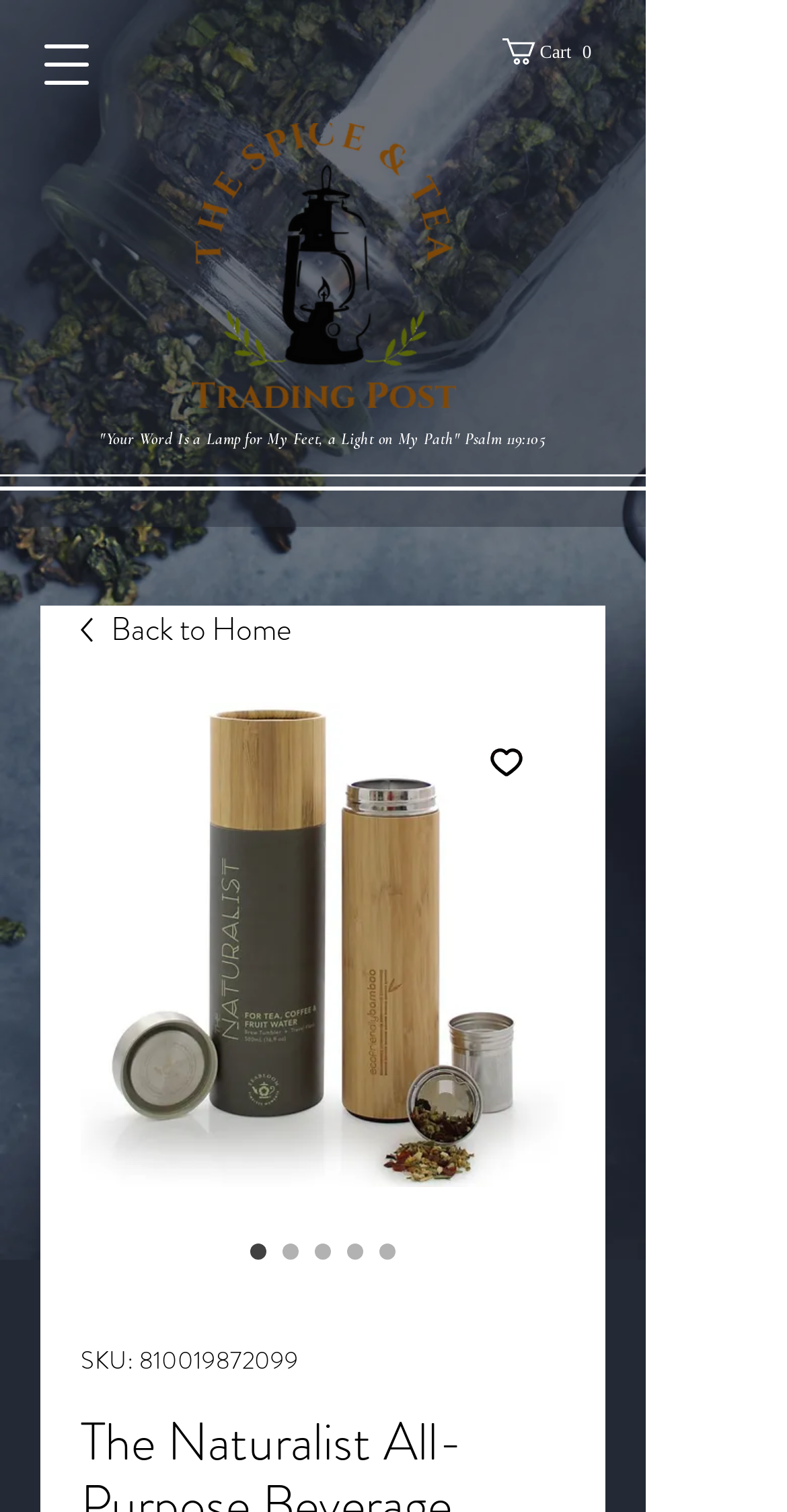Based on the image, provide a detailed response to the question:
What is the product name?

I found the product name by looking at the image description 'The Naturalist All-Purpose Beverage Bamboo Thermos' which is a child element of the heading element that contains the quote from Psalm 119:105.